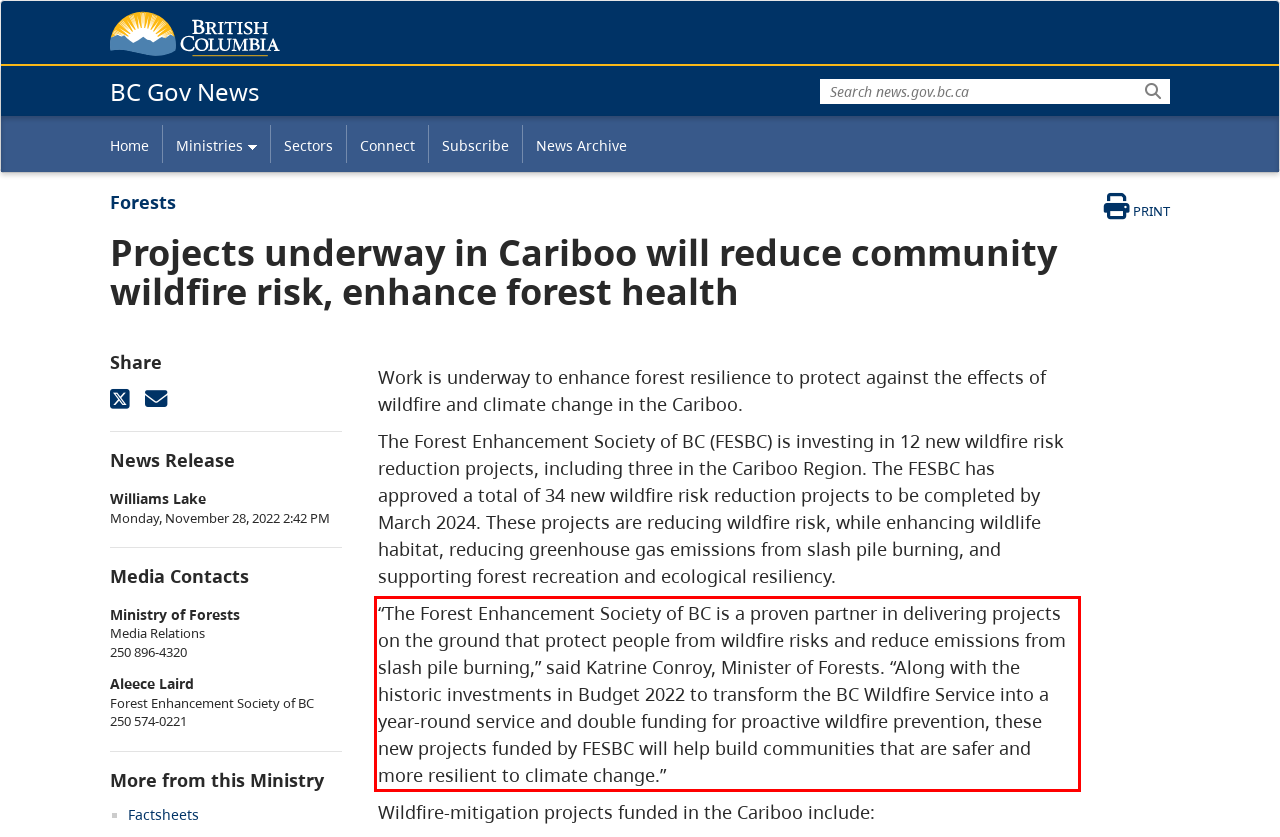Given a screenshot of a webpage, locate the red bounding box and extract the text it encloses.

“The Forest Enhancement Society of BC is a proven partner in delivering projects on the ground that protect people from wildfire risks and reduce emissions from slash pile burning,” said Katrine Conroy, Minister of Forests. “Along with the historic investments in Budget 2022 to transform the BC Wildfire Service into a year-round service and double funding for proactive wildfire prevention, these new projects funded by FESBC will help build communities that are safer and more resilient to climate change.”